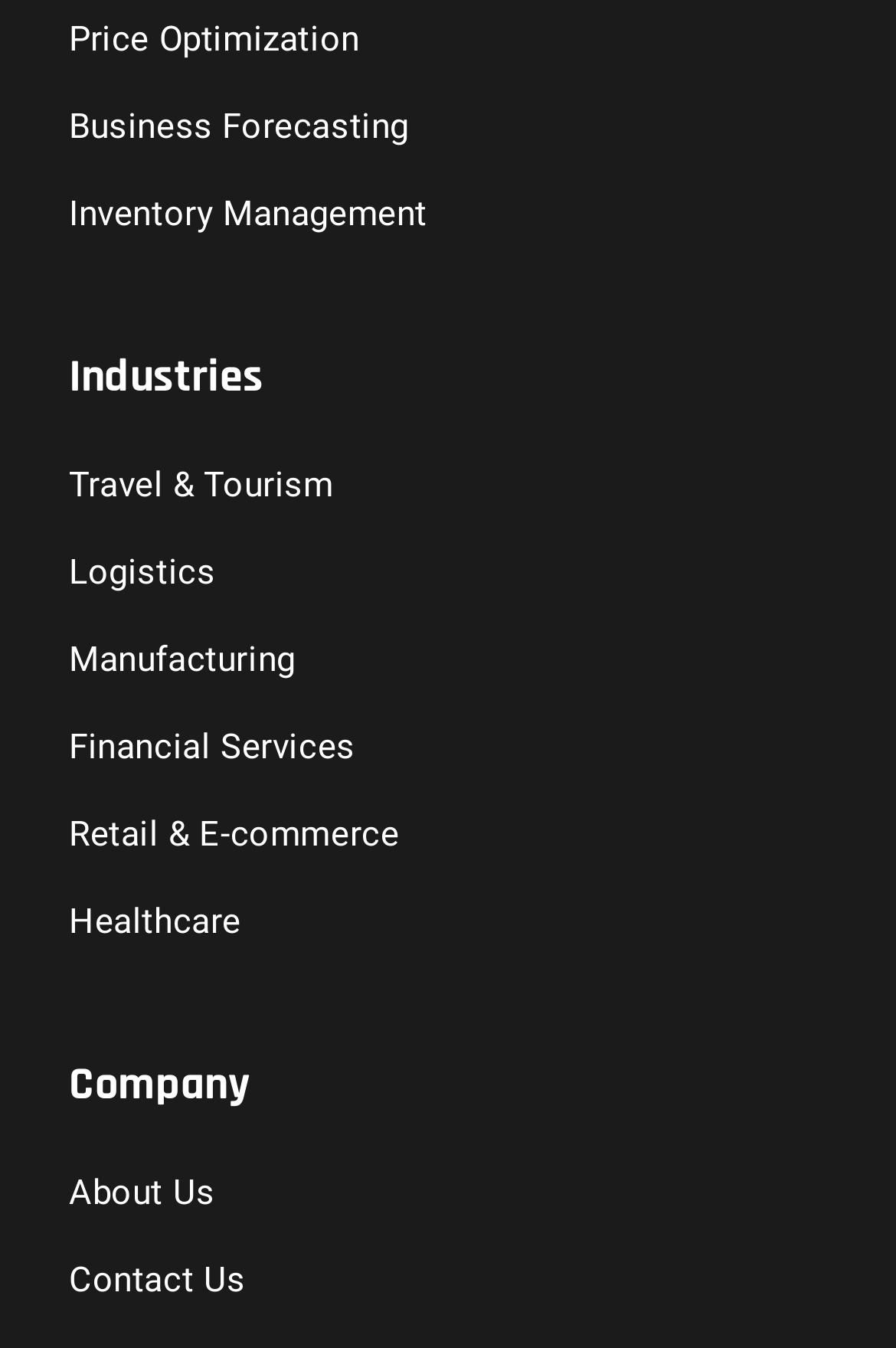Identify the bounding box coordinates of the region I need to click to complete this instruction: "Learn about the Company".

[0.077, 0.778, 0.278, 0.832]